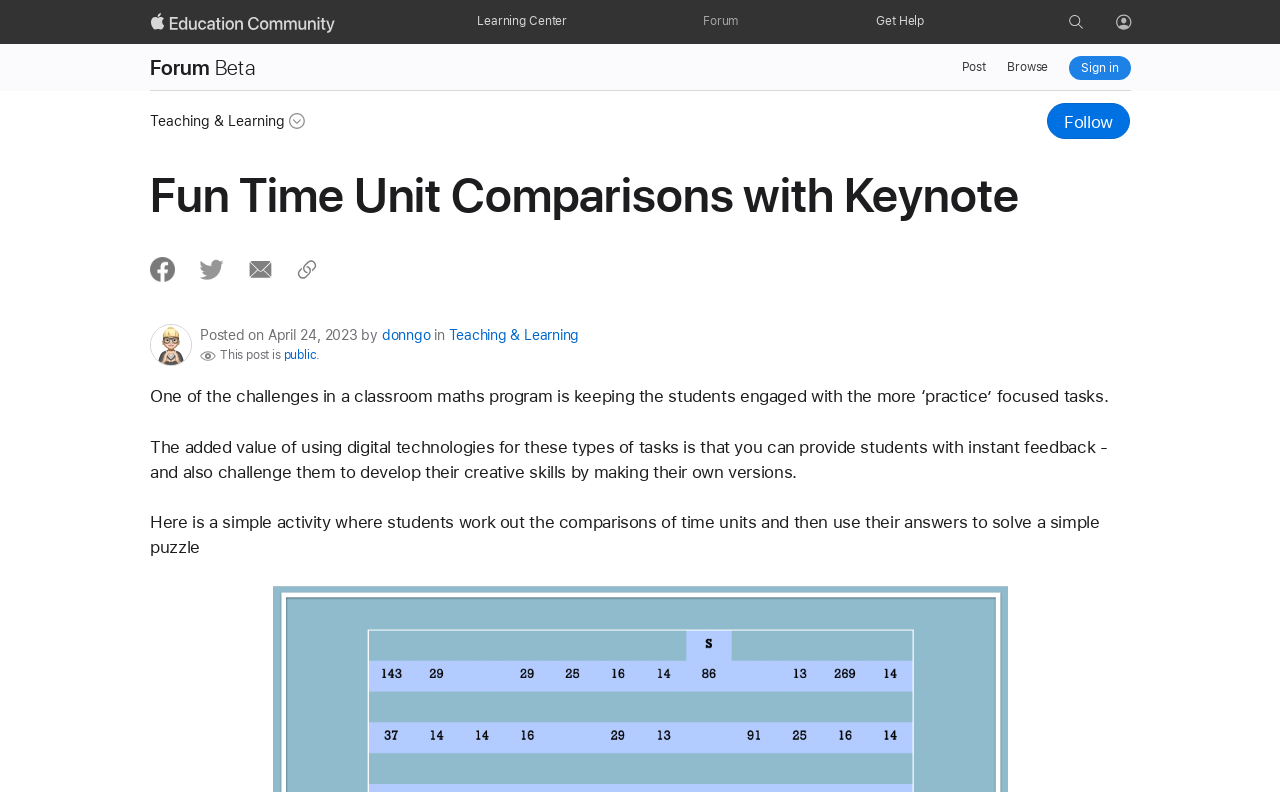Given the element description: "User profile for user: donngo", predict the bounding box coordinates of the UI element it refers to, using four float numbers between 0 and 1, i.e., [left, top, right, bottom].

[0.117, 0.409, 0.15, 0.462]